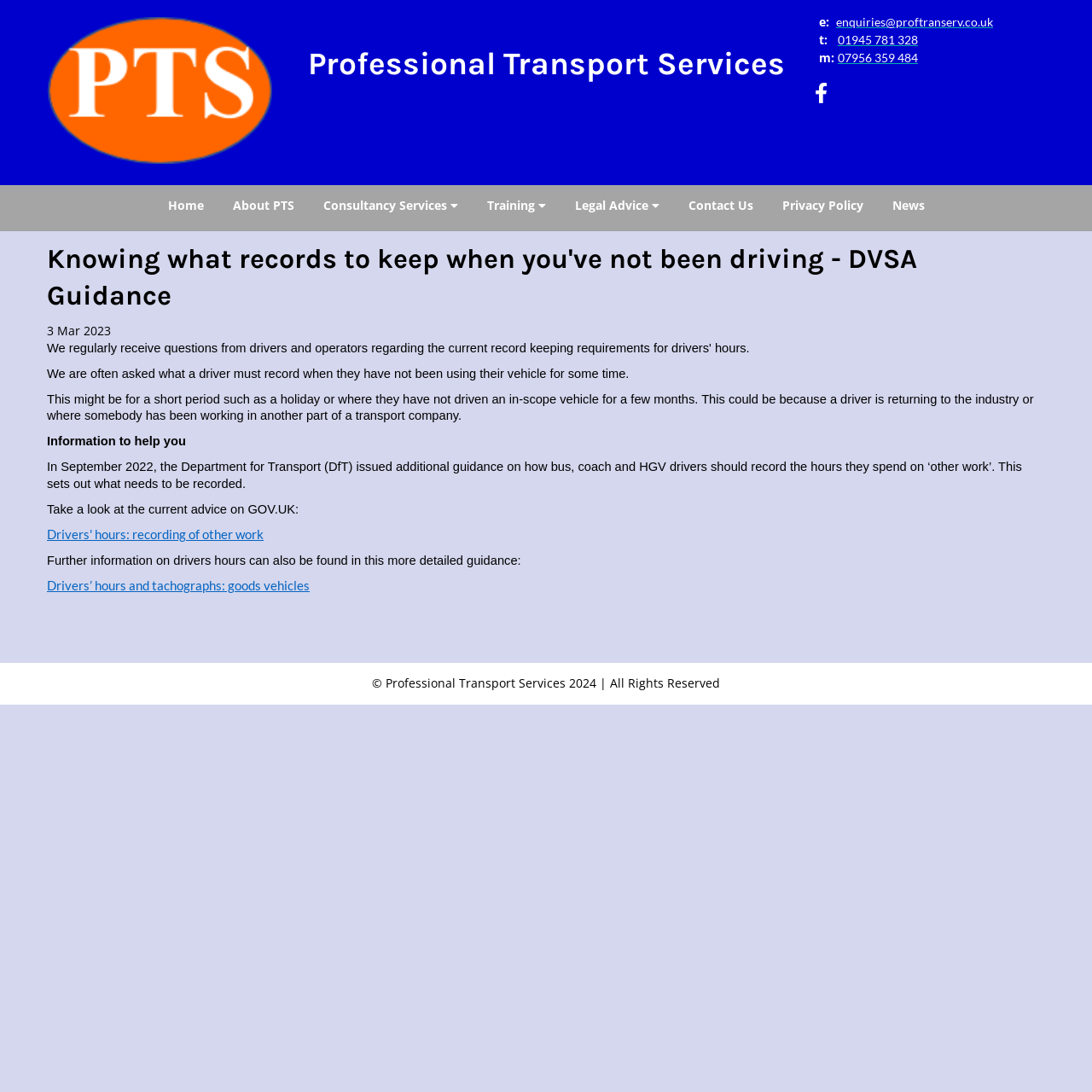Highlight the bounding box coordinates of the region I should click on to meet the following instruction: "Check 'About PTS'".

[0.201, 0.17, 0.281, 0.208]